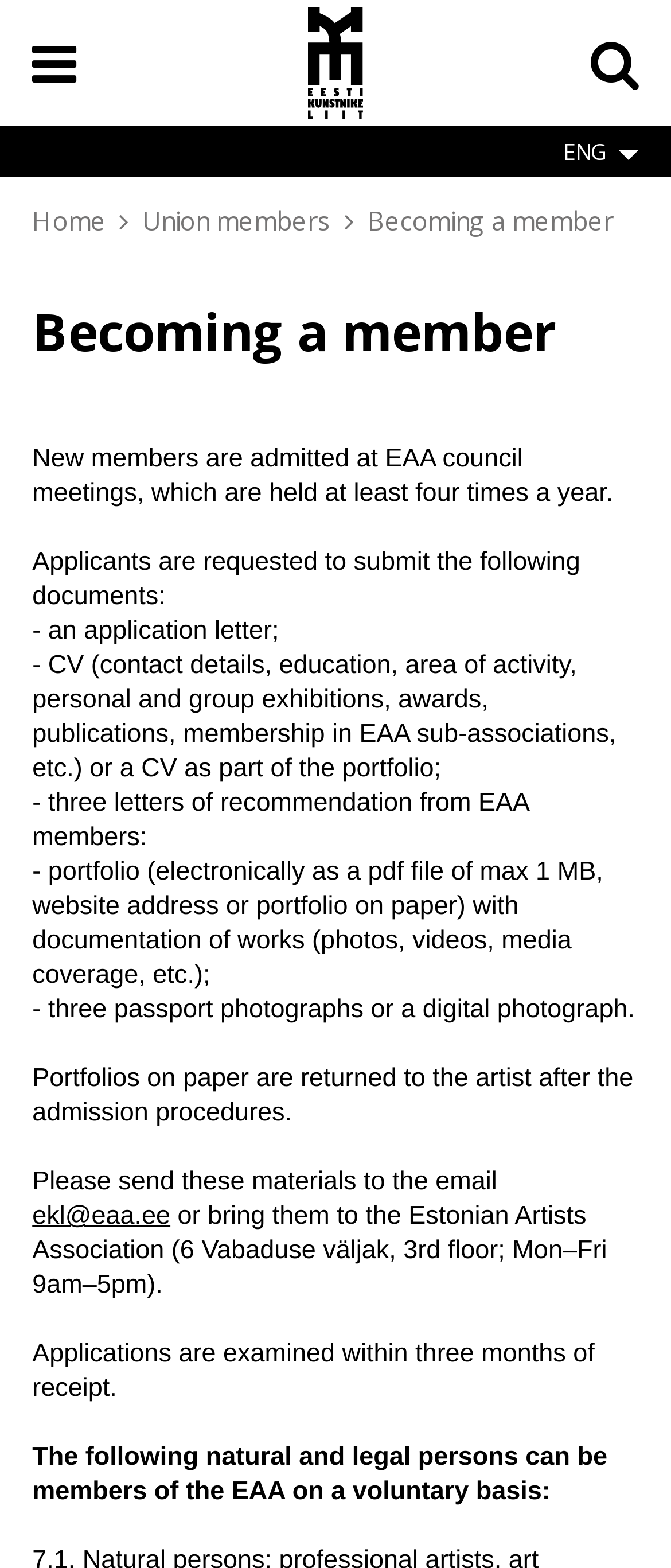How often are EAA council meetings held?
Using the picture, provide a one-word or short phrase answer.

At least four times a year